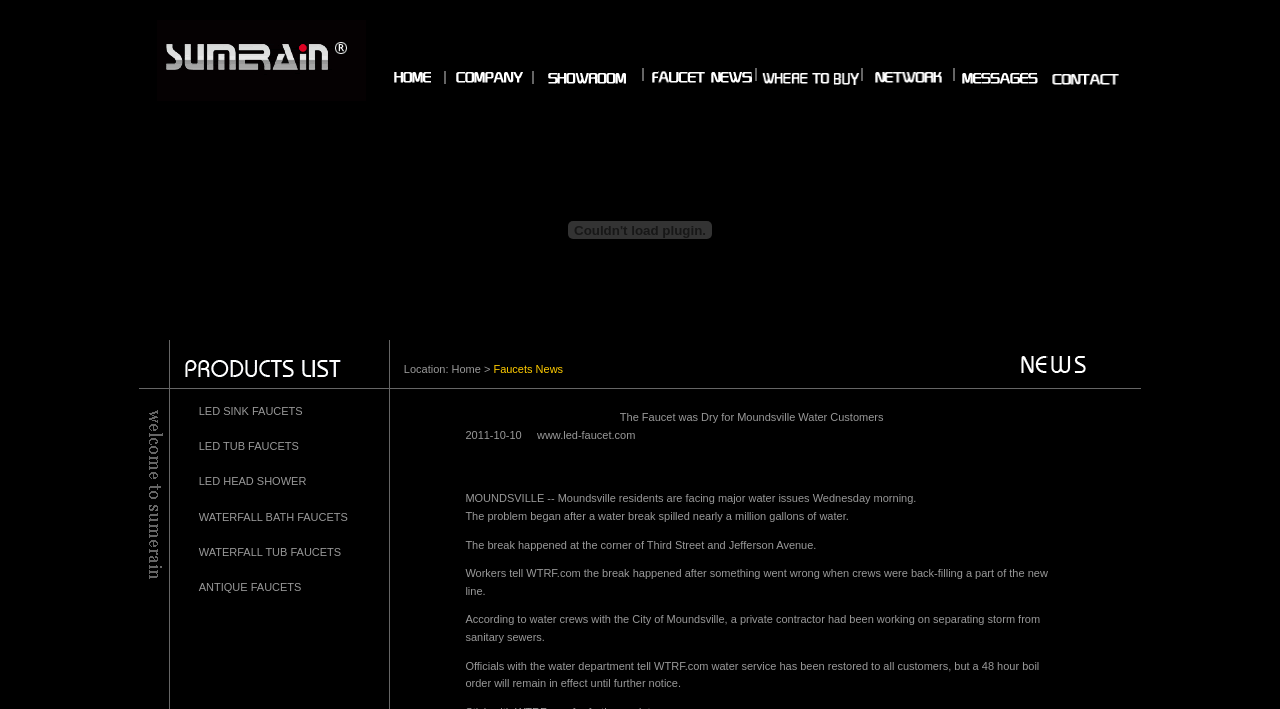What is the purpose of the links in the middle section of the webpage?
From the screenshot, supply a one-word or short-phrase answer.

Navigation